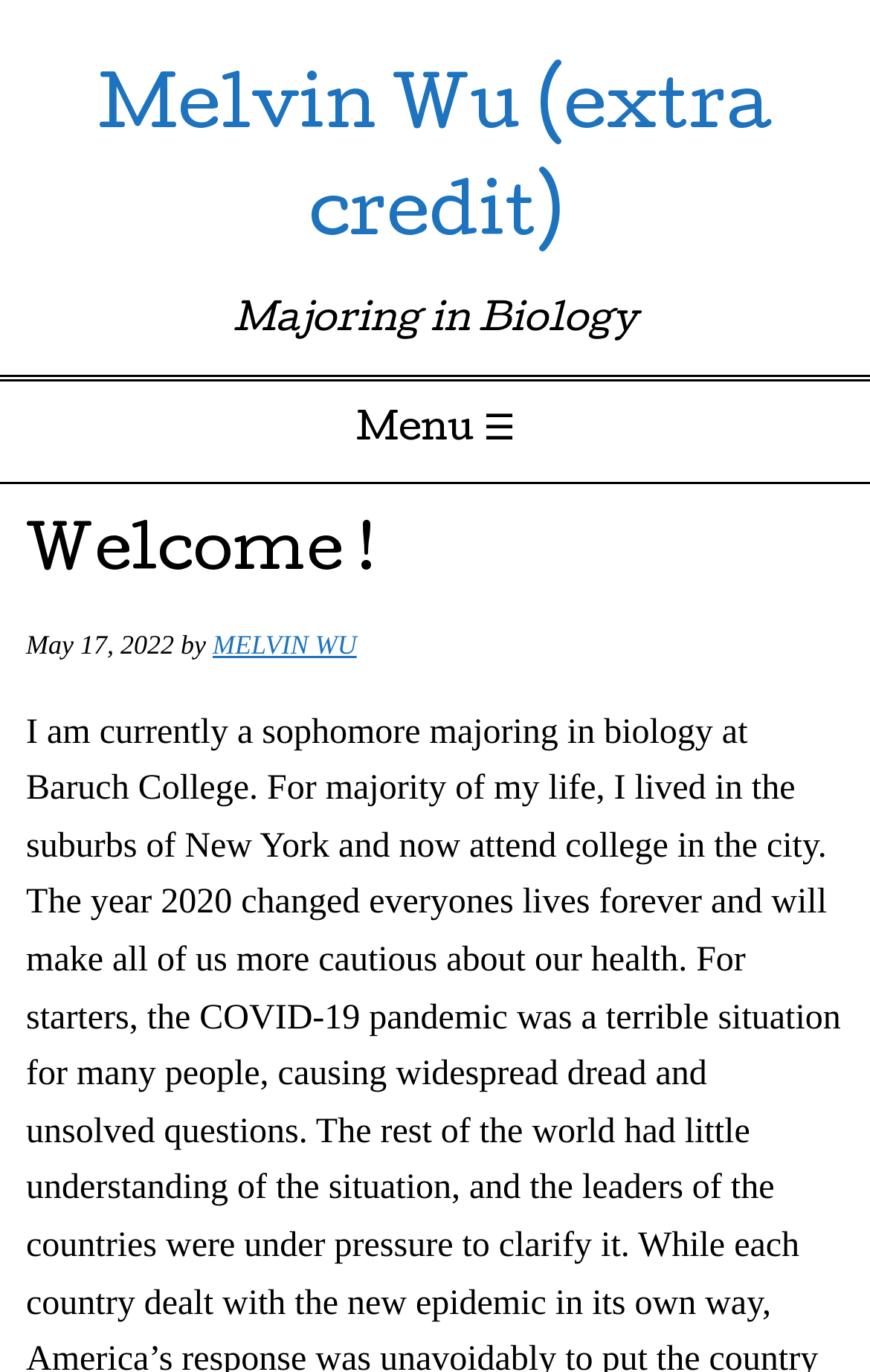What is the date of the last update?
Using the image as a reference, answer the question with a short word or phrase.

May 17, 2022